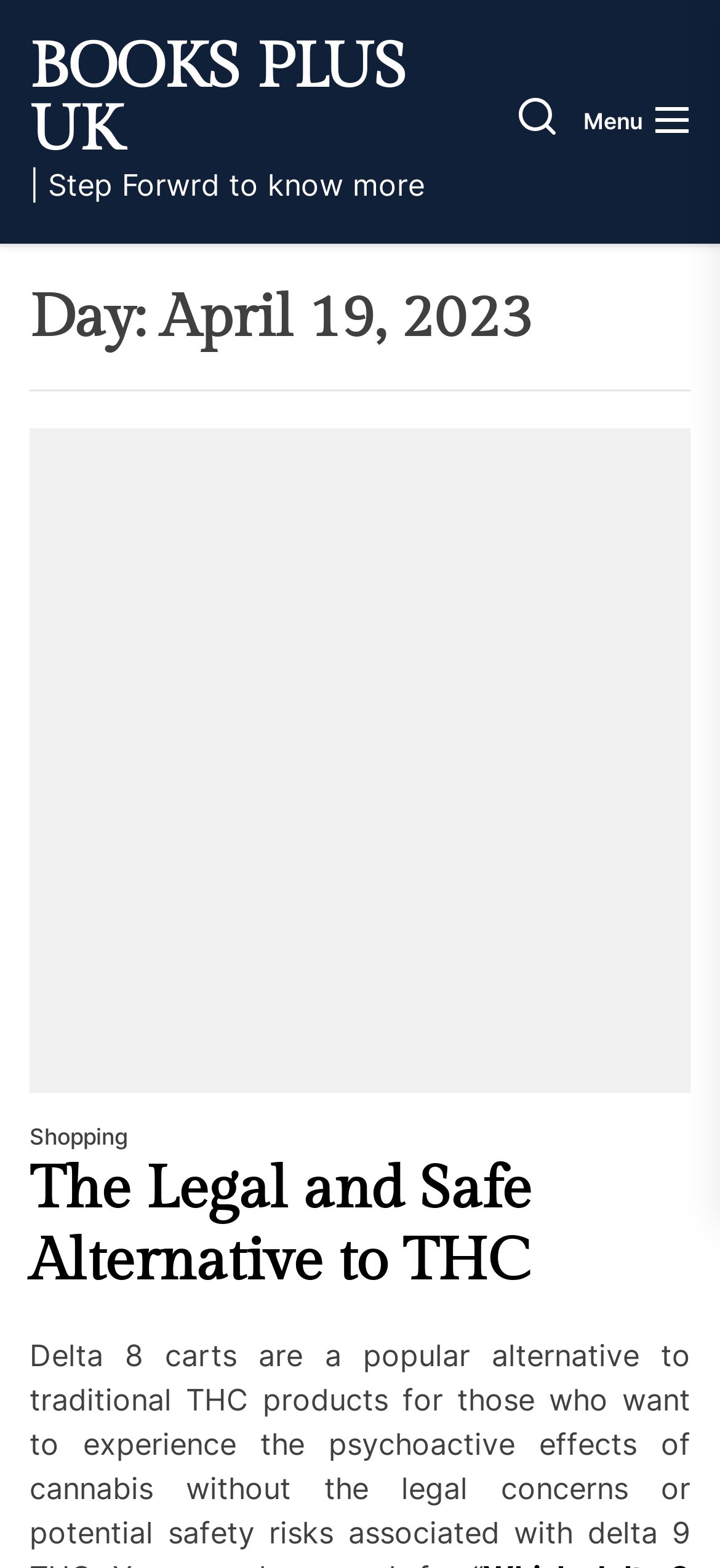How many buttons are present in the top section?
Make sure to answer the question with a detailed and comprehensive explanation.

There are two buttons present in the top section of the webpage, one with no text and another with the text 'Menu'.